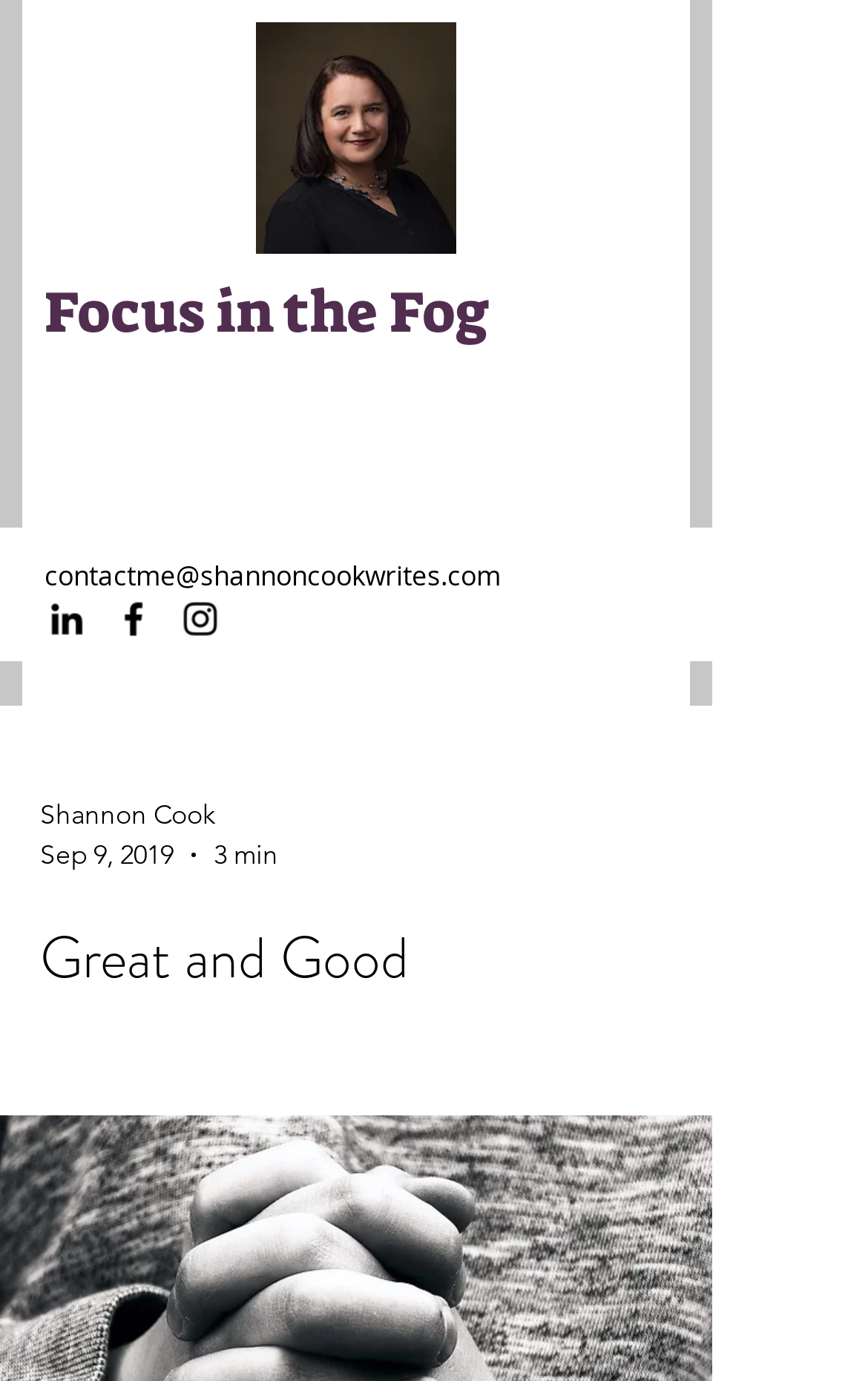What is the purpose of the button?
Use the information from the screenshot to give a comprehensive response to the question.

I determined the purpose of the button by looking at its description 'Open navigation menu', which implies that clicking the button will open a navigation menu.